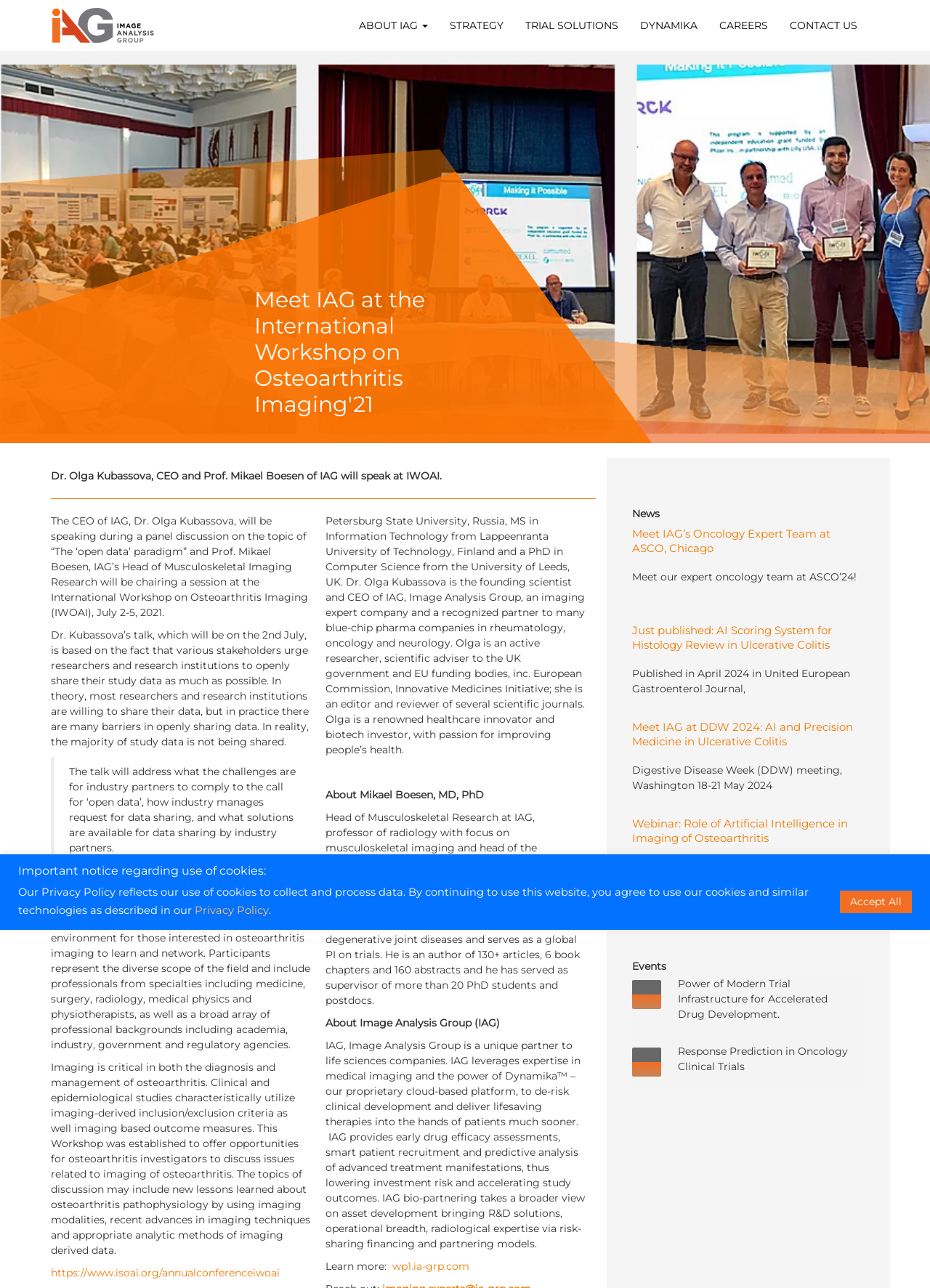What is Dynamika? Based on the screenshot, please respond with a single word or phrase.

IAG's proprietary cloud-based platform